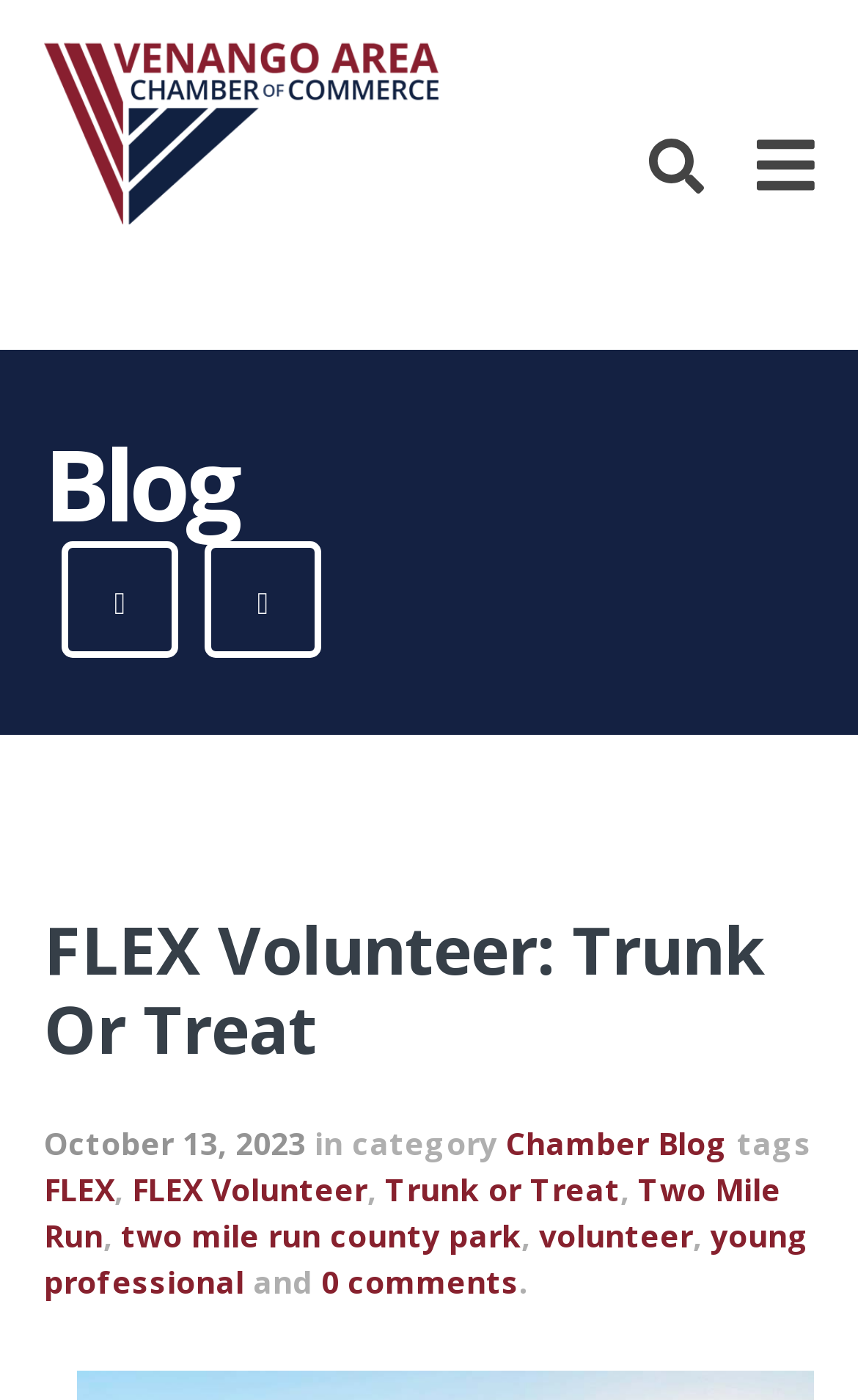Carefully examine the image and provide an in-depth answer to the question: What is the name of the chamber?

I found the answer by looking at the link element with the text 'Venango Area Chamber of Commerce' at the top of the webpage, which suggests that it is the name of the chamber.